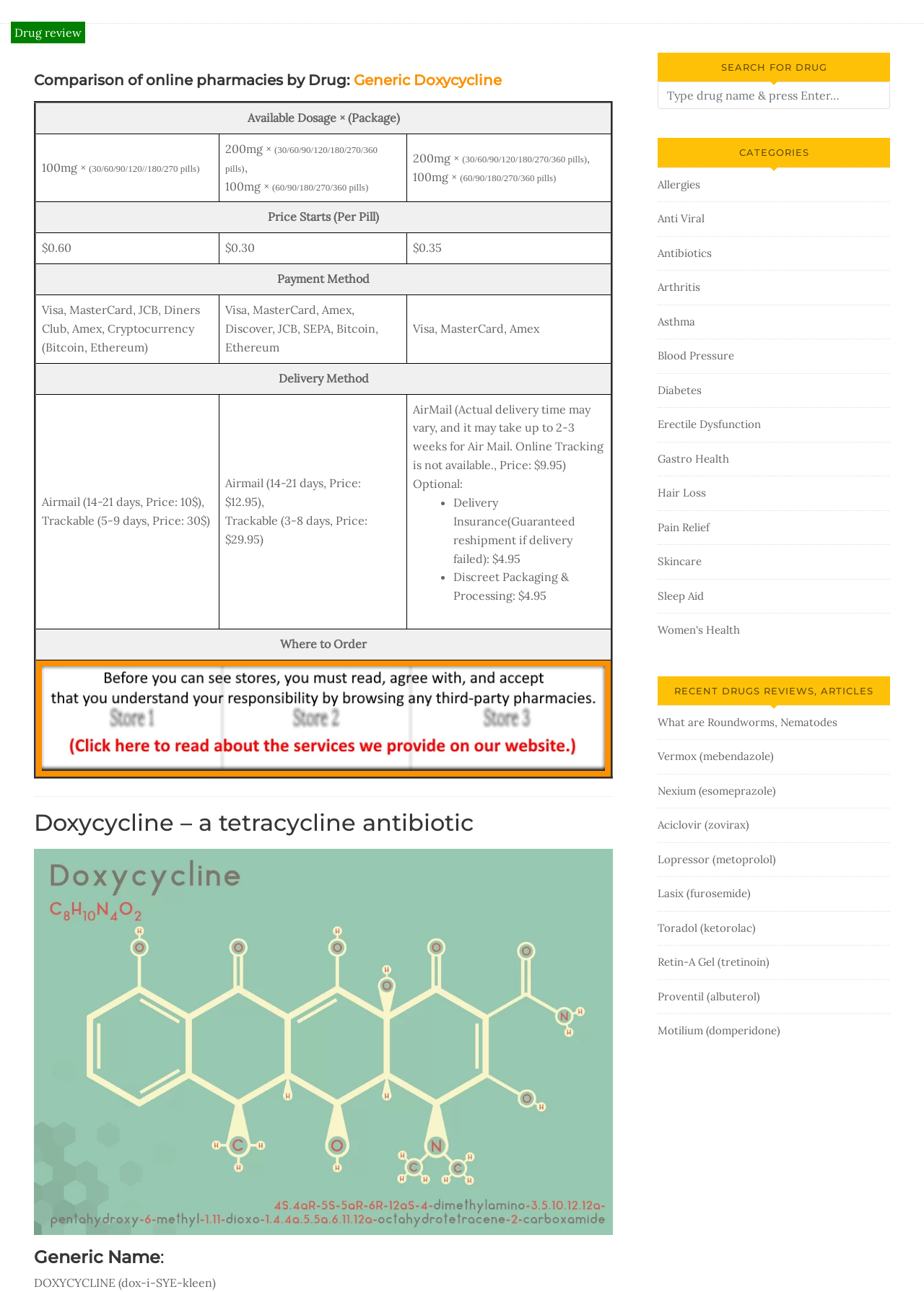Given the element description: "Skincare", predict the bounding box coordinates of the UI element it refers to, using four float numbers between 0 and 1, i.e., [left, top, right, bottom].

[0.712, 0.429, 0.759, 0.44]